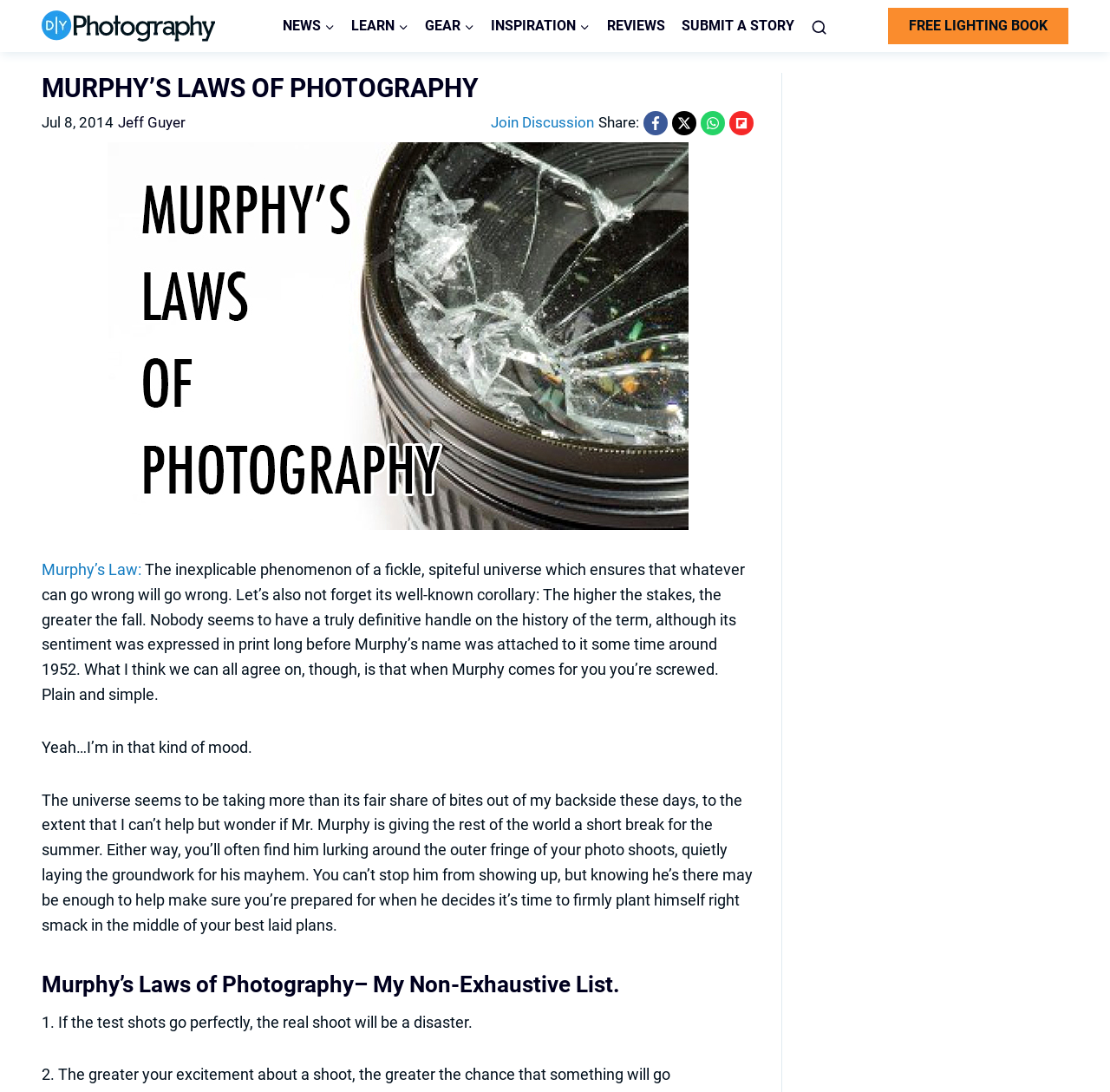Locate the bounding box coordinates of the element that needs to be clicked to carry out the instruction: "View 'ABOUT US' section". The coordinates should be given as four float numbers ranging from 0 to 1, i.e., [left, top, right, bottom].

None